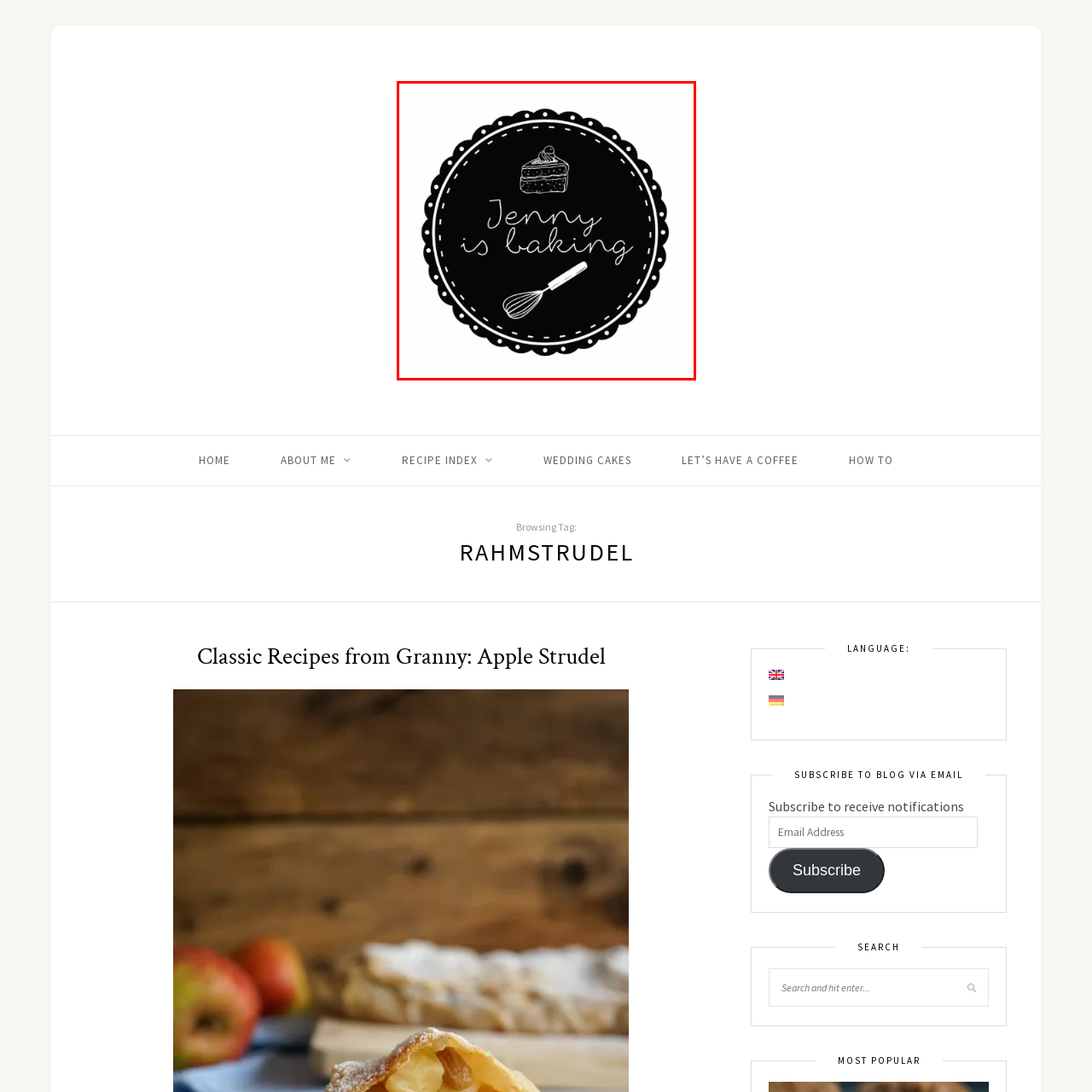What symbolizes creativity and culinary delight in the logo?
Analyze the image inside the red bounding box and provide a one-word or short-phrase answer to the question.

A whisk